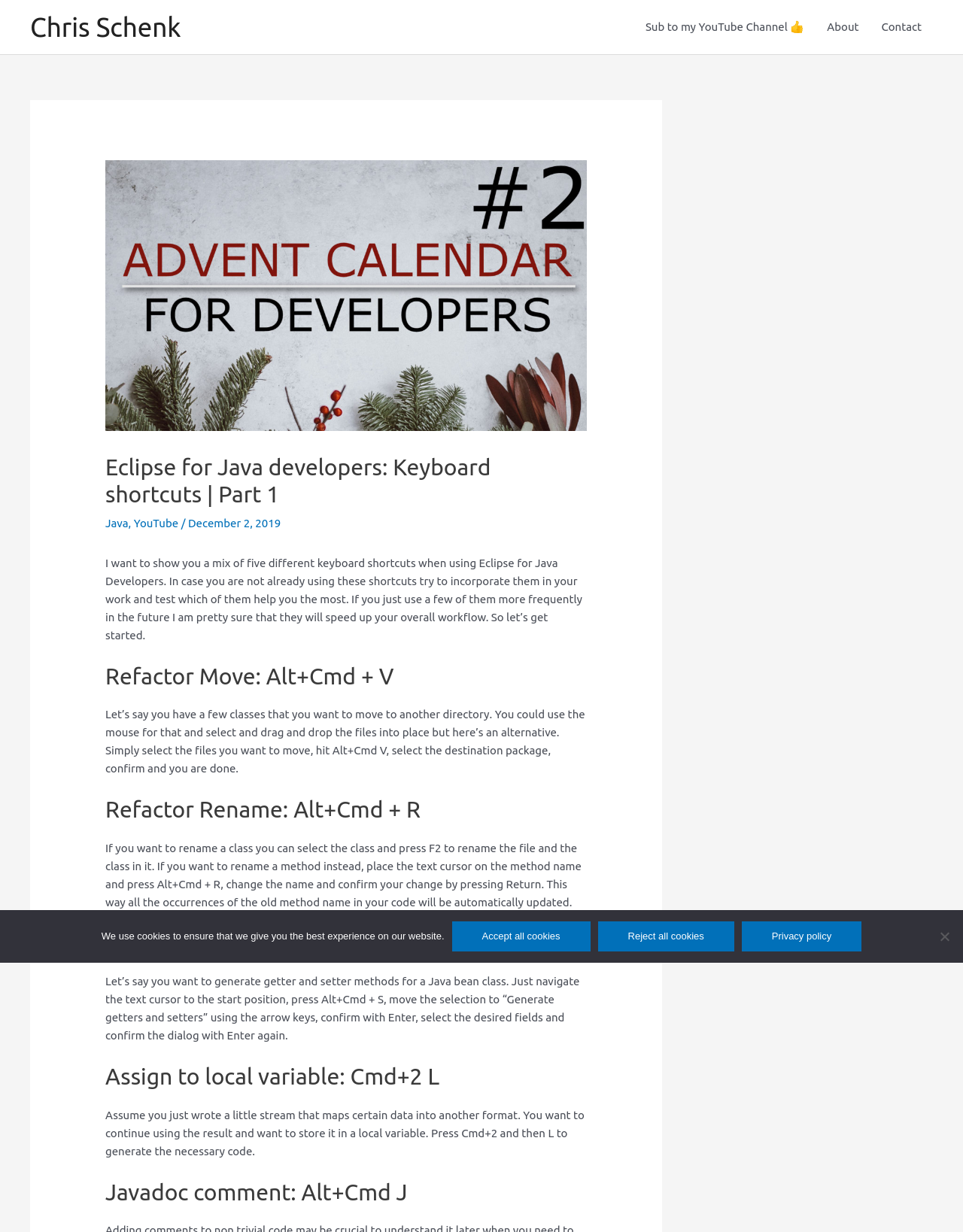What is the topic of the webpage?
Use the image to give a comprehensive and detailed response to the question.

The topic of the webpage is Eclipse for Java developers, as indicated by the heading 'Eclipse for Java developers: Keyboard shortcuts | Part 1' and the content of the webpage, which discusses keyboard shortcuts for Eclipse.